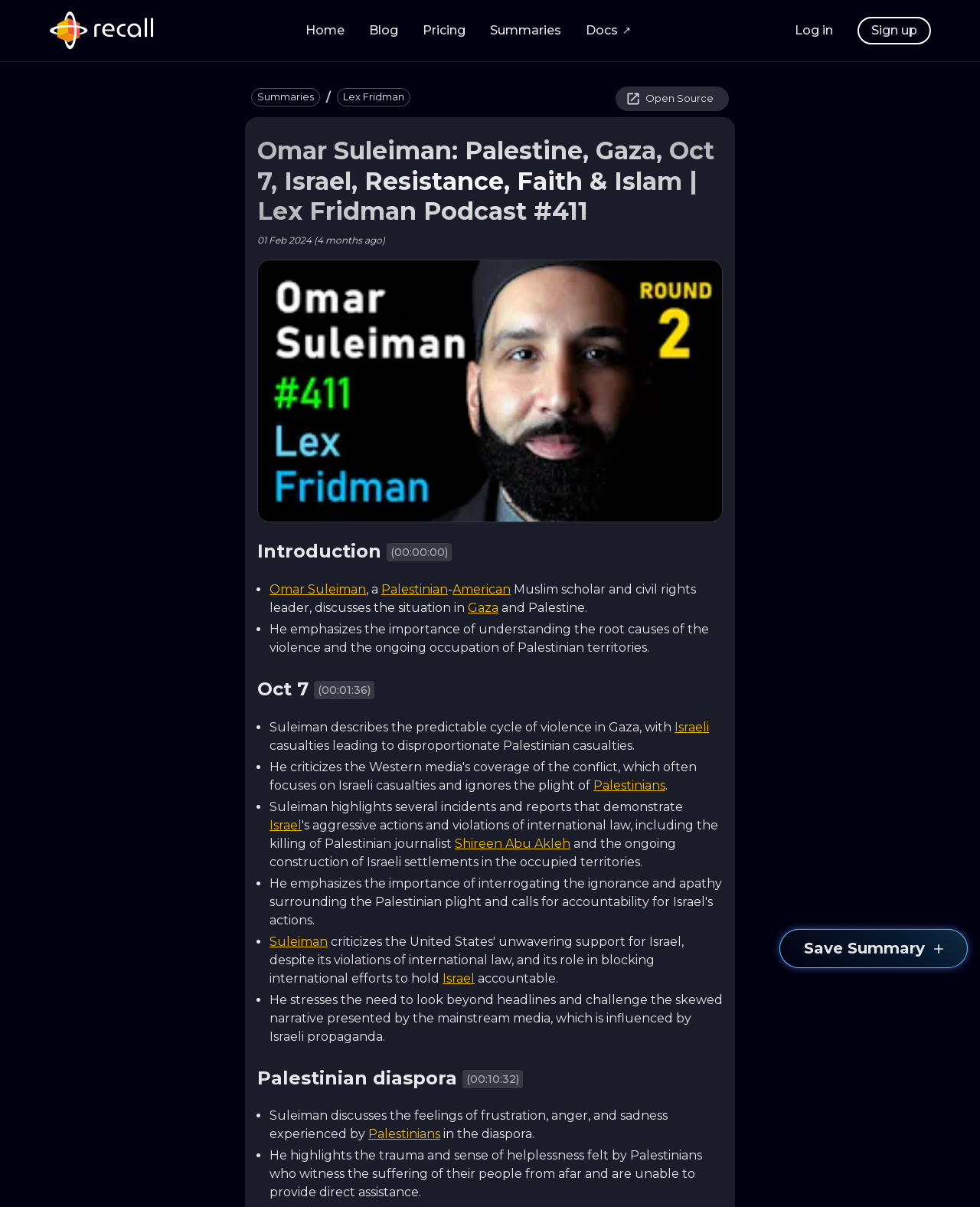Identify the bounding box coordinates of the element that should be clicked to fulfill this task: "Click the Save summary link button". The coordinates should be provided as four float numbers between 0 and 1, i.e., [left, top, right, bottom].

[0.795, 0.77, 0.988, 0.802]